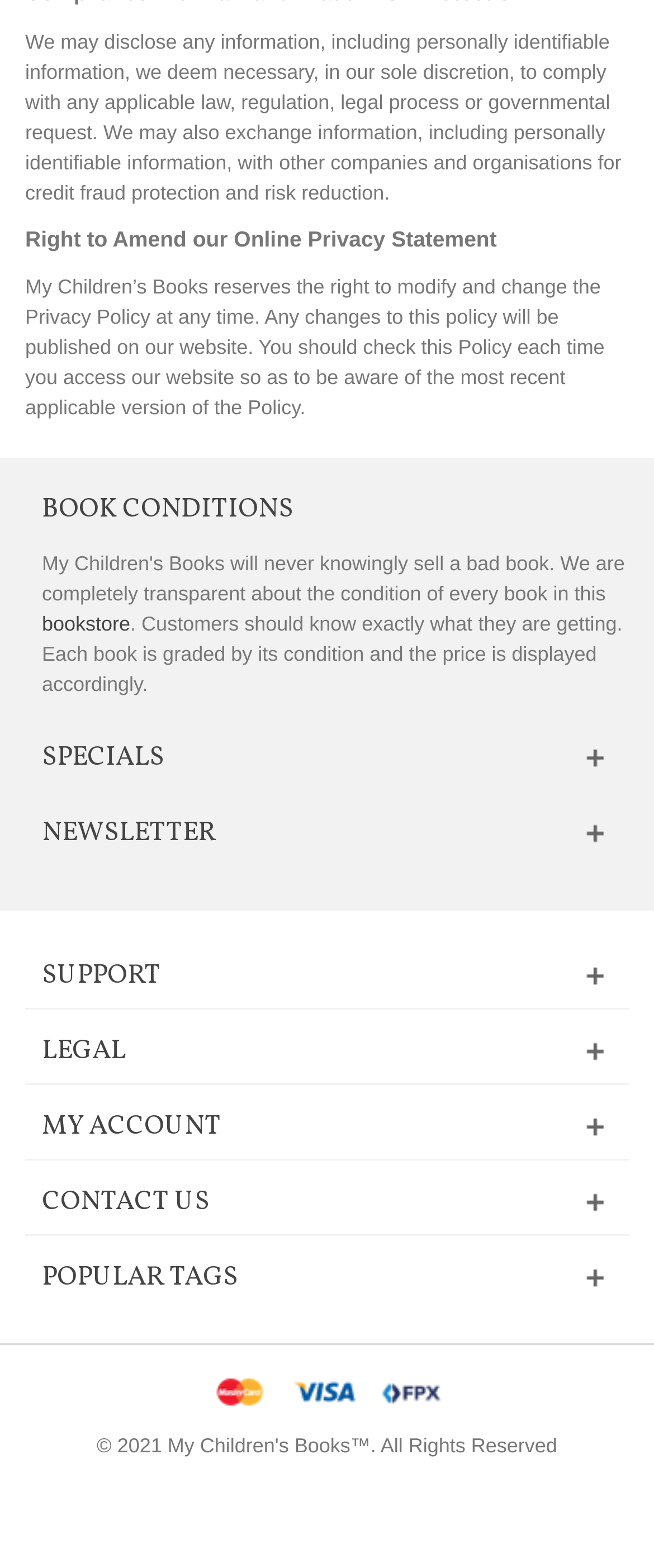Locate the bounding box coordinates of the element to click to perform the following action: 'view newsletter'. The coordinates should be given as four float values between 0 and 1, in the form of [left, top, right, bottom].

[0.064, 0.52, 0.331, 0.543]